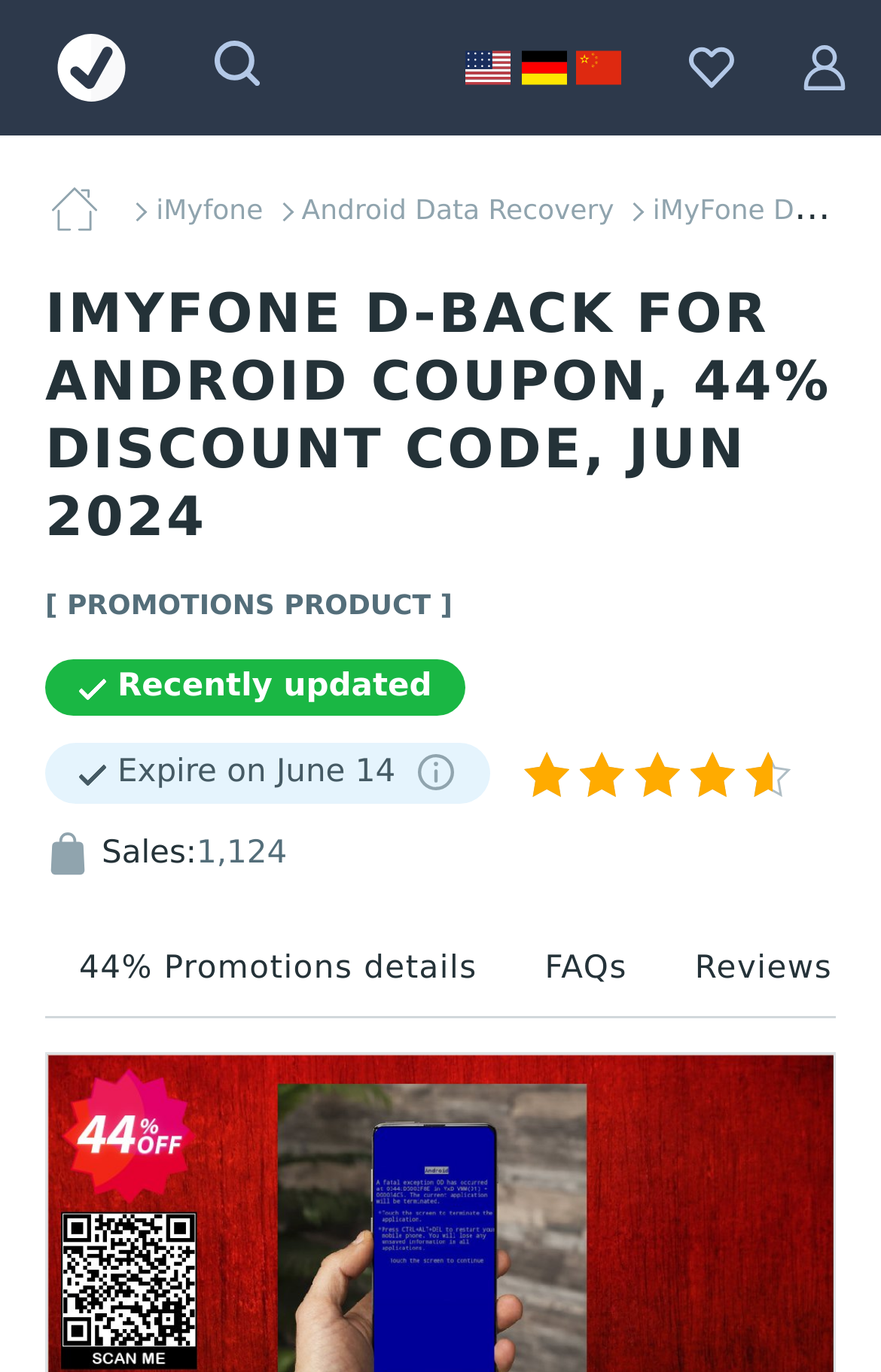What is the expiration date for the promotion?
Provide a detailed and well-explained answer to the question.

The expiration date can be found in the StaticText 'Expire on June 14'.